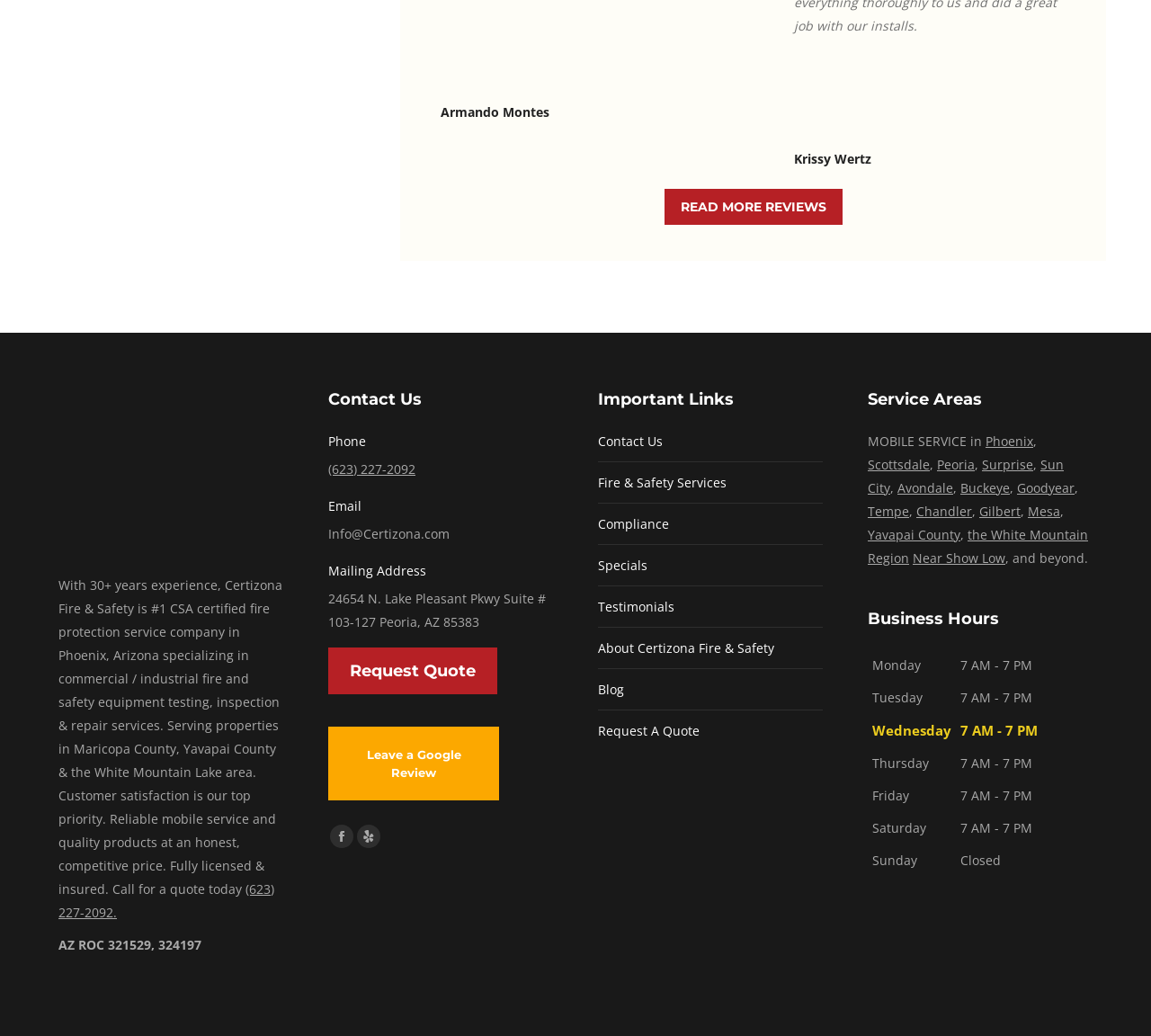Please predict the bounding box coordinates of the element's region where a click is necessary to complete the following instruction: "Get a quote". The coordinates should be represented by four float numbers between 0 and 1, i.e., [left, top, right, bottom].

None